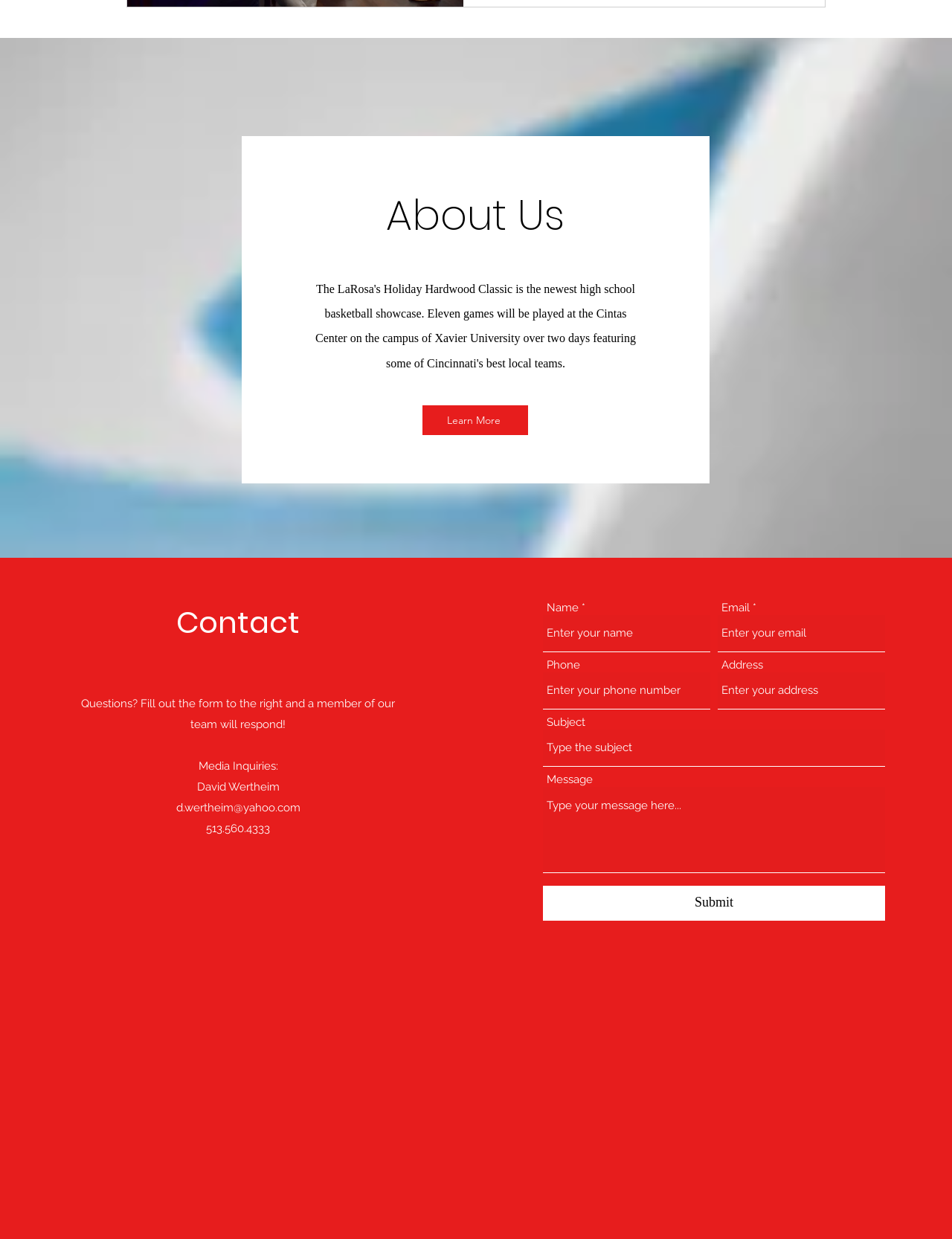Find the bounding box coordinates of the element I should click to carry out the following instruction: "Fill out the form".

[0.57, 0.496, 0.746, 0.526]